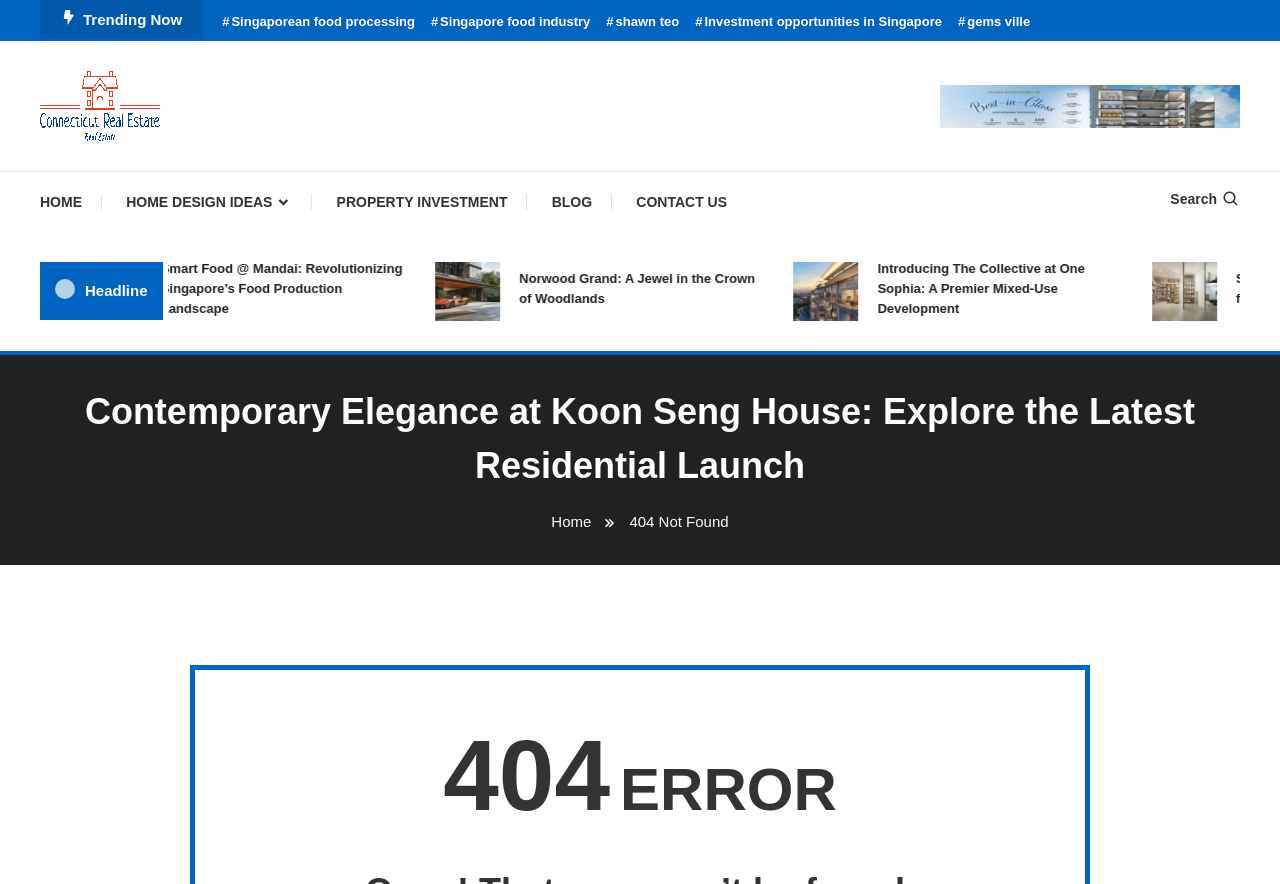What is the name of the real estate company?
Relying on the image, give a concise answer in one word or a brief phrase.

Connecticut Real Estate Advice